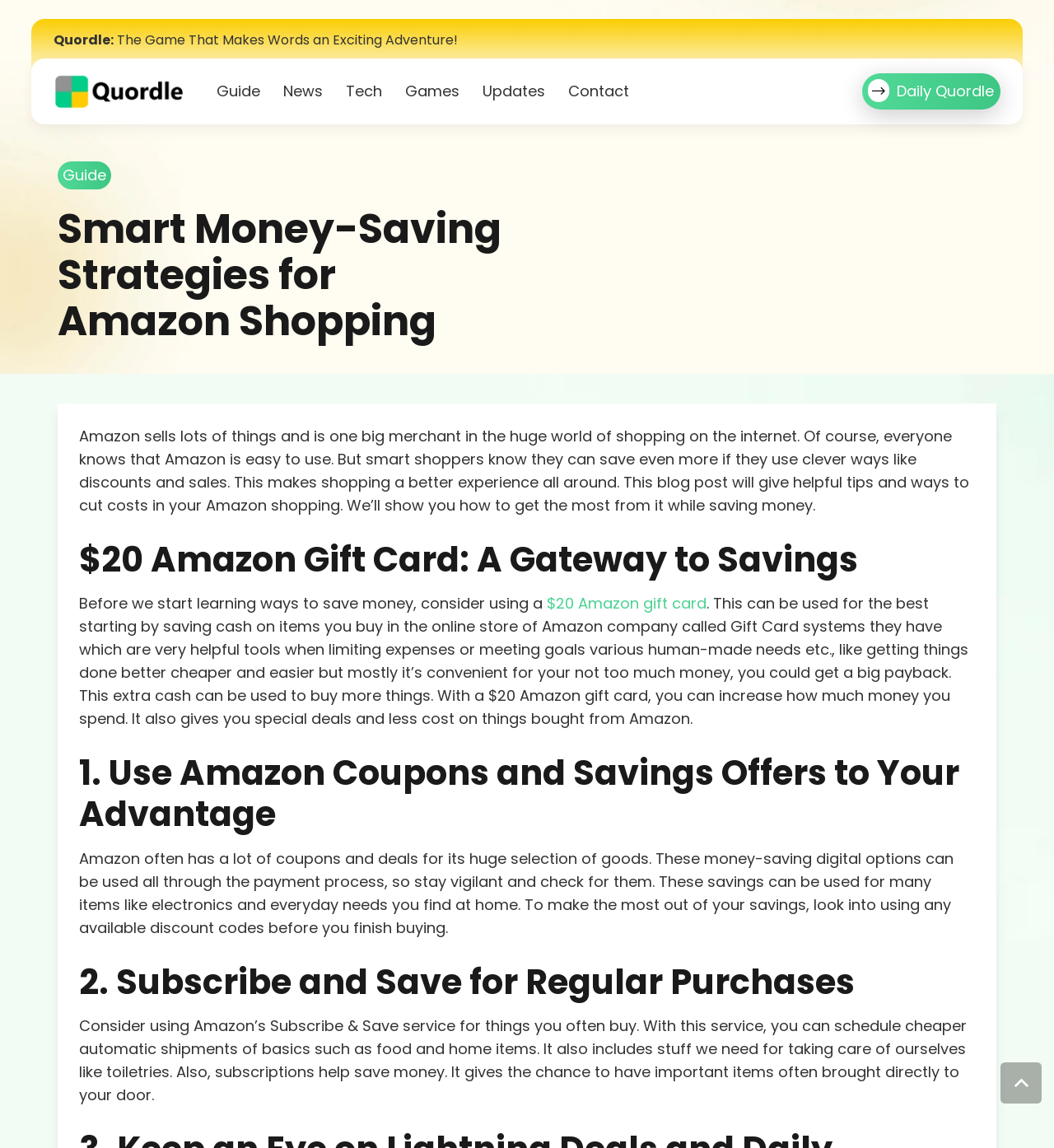Please locate the bounding box coordinates for the element that should be clicked to achieve the following instruction: "Explore the Guide section". Ensure the coordinates are given as four float numbers between 0 and 1, i.e., [left, top, right, bottom].

[0.055, 0.141, 0.105, 0.165]